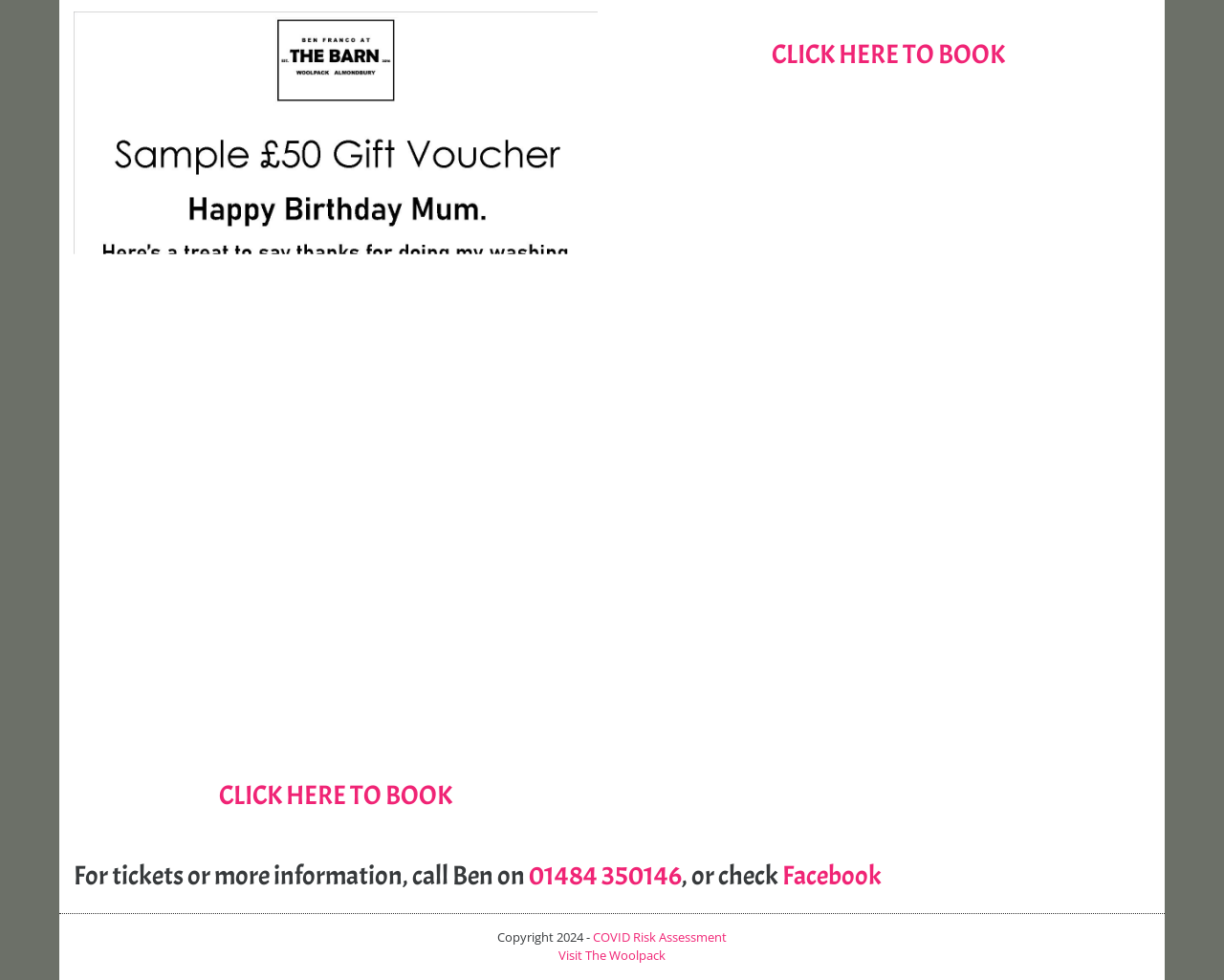Identify the bounding box of the UI element described as follows: "01484 350146". Provide the coordinates as four float numbers in the range of 0 to 1 [left, top, right, bottom].

[0.432, 0.876, 0.557, 0.911]